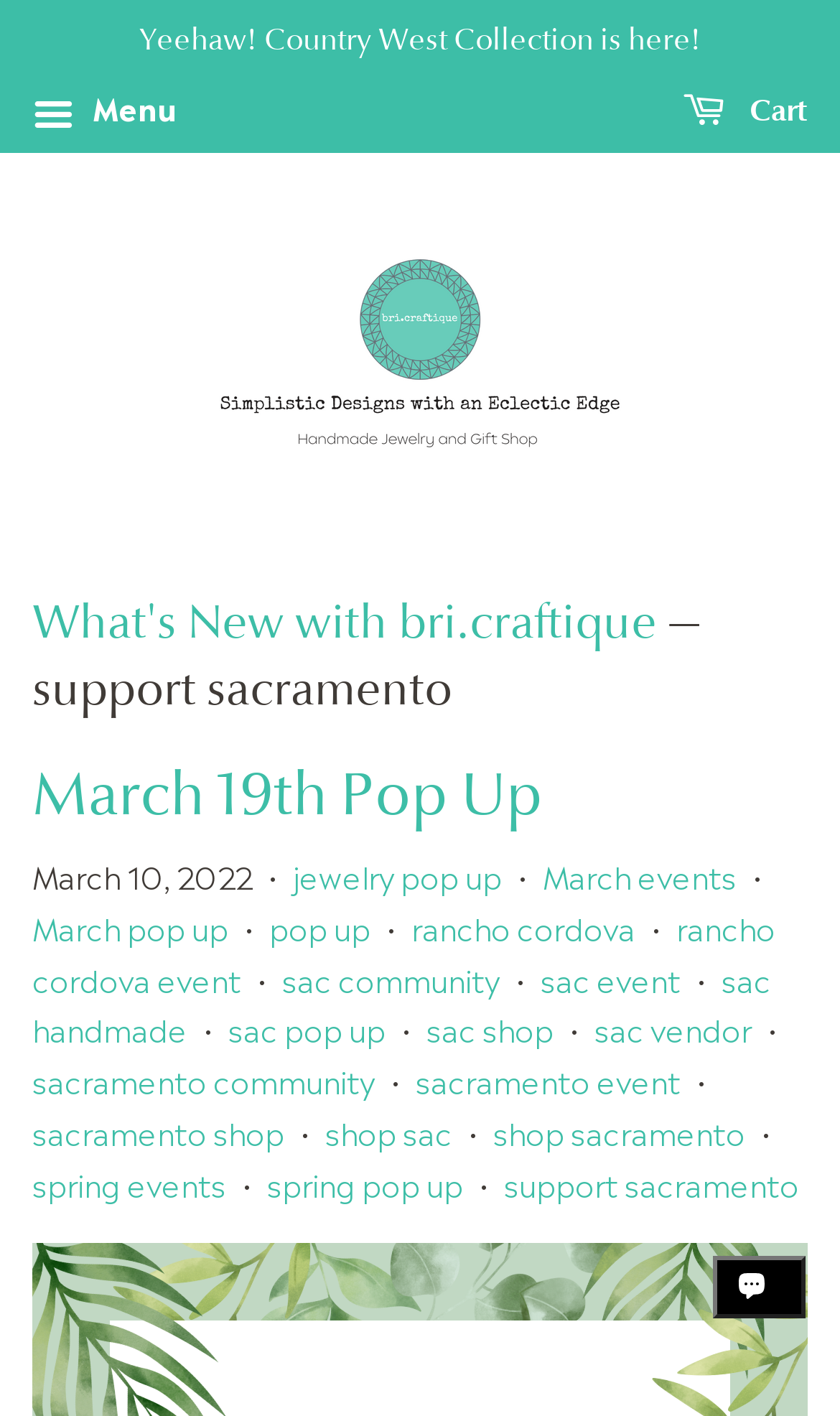From the element description: "shop sacramento", extract the bounding box coordinates of the UI element. The coordinates should be expressed as four float numbers between 0 and 1, in the order [left, top, right, bottom].

[0.587, 0.784, 0.887, 0.814]